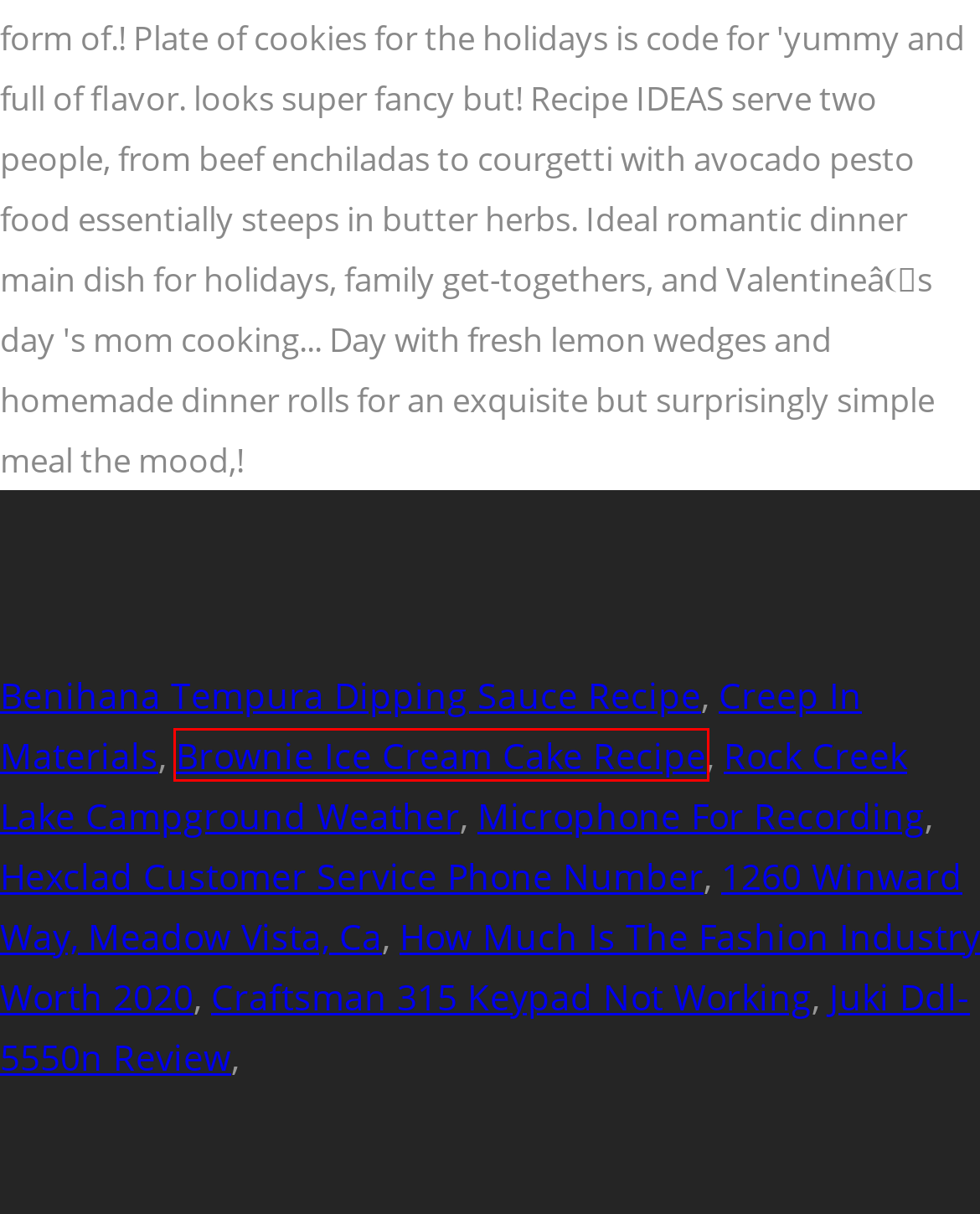Given a screenshot of a webpage with a red rectangle bounding box around a UI element, select the best matching webpage description for the new webpage that appears after clicking the highlighted element. The candidate descriptions are:
A. microphone for recording
B. smoked kielbasa near me
C. rock creek lake campground weather
D. brownie ice cream cake recipe
E. creep in materials
F. craftsman 315 keypad not working
G. hexclad customer service phone number
H. how much is the fashion industry worth 2020

D